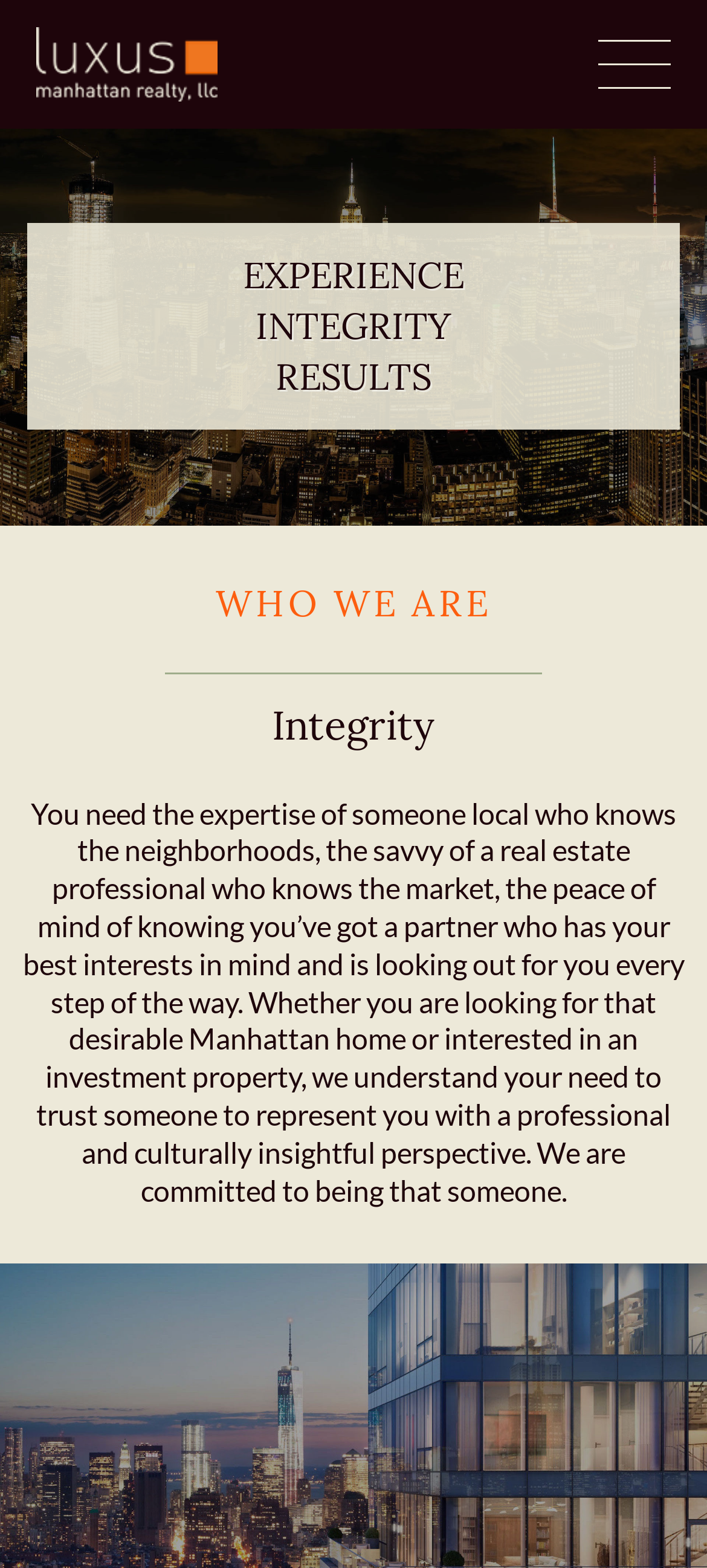Please provide a short answer using a single word or phrase for the question:
What is the company's value proposition?

Expertise and Integrity